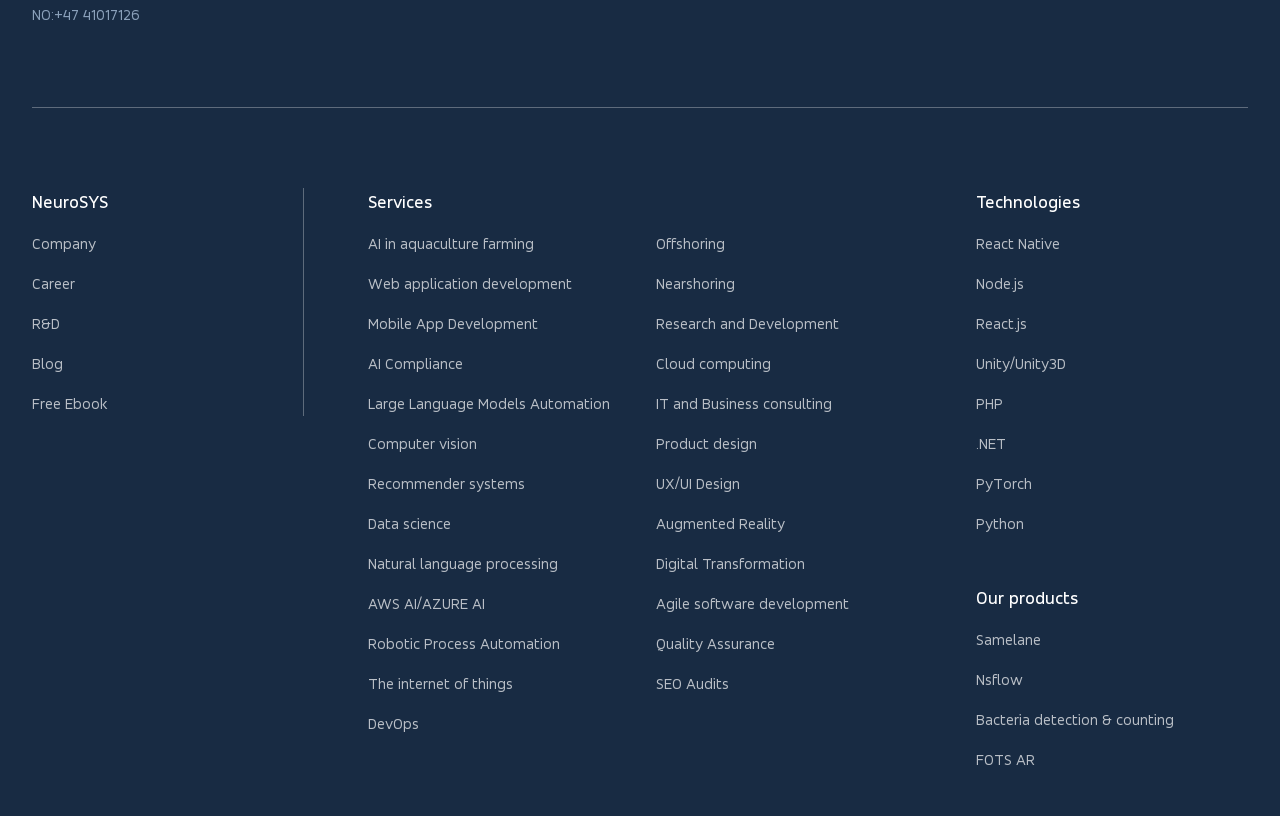Could you provide the bounding box coordinates for the portion of the screen to click to complete this instruction: "Learn more about 'NeuroSYS'"?

[0.025, 0.234, 0.084, 0.26]